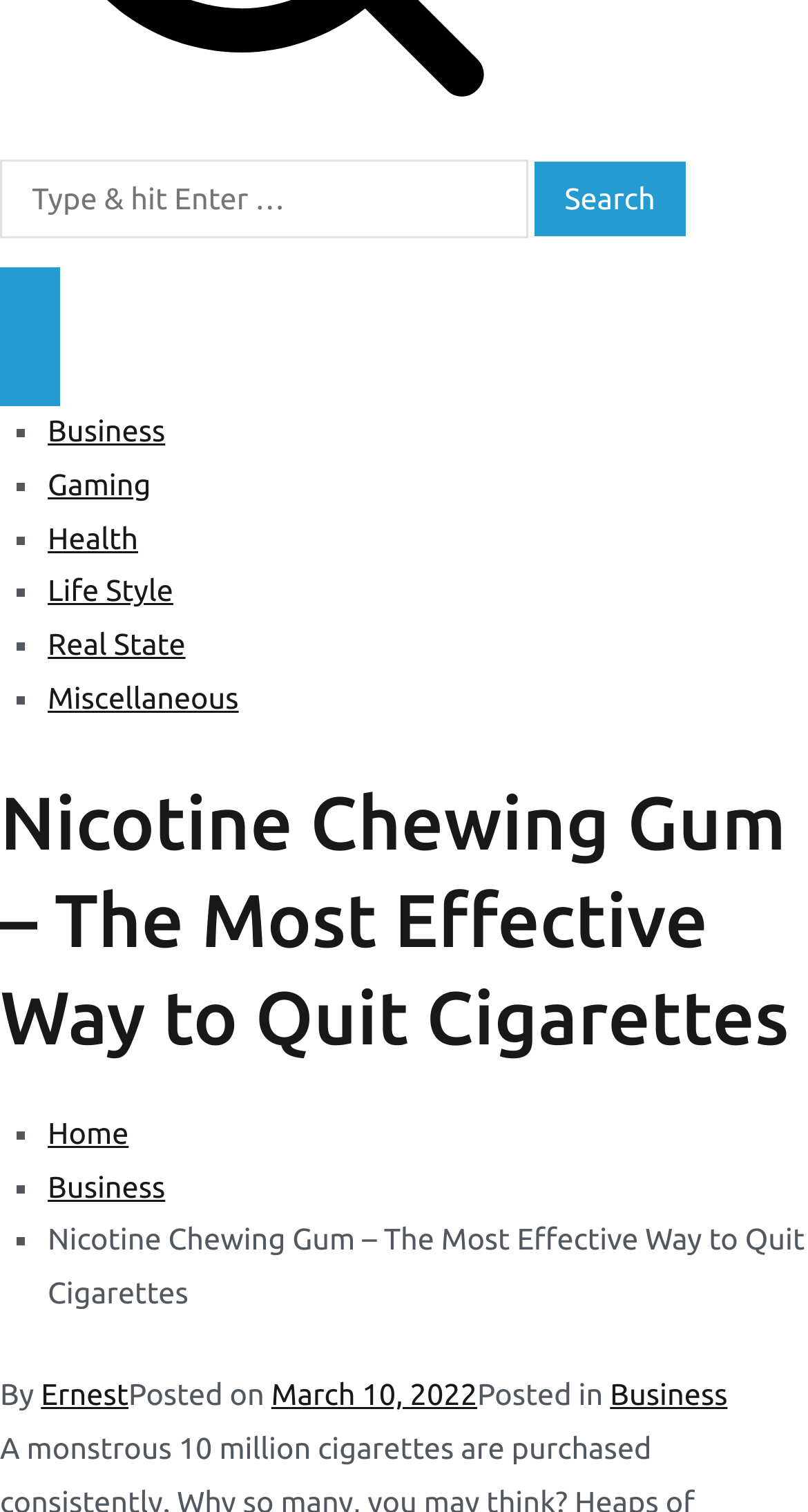Determine the bounding box coordinates of the section to be clicked to follow the instruction: "View the Home page". The coordinates should be given as four float numbers between 0 and 1, formatted as [left, top, right, bottom].

[0.059, 0.738, 0.159, 0.76]